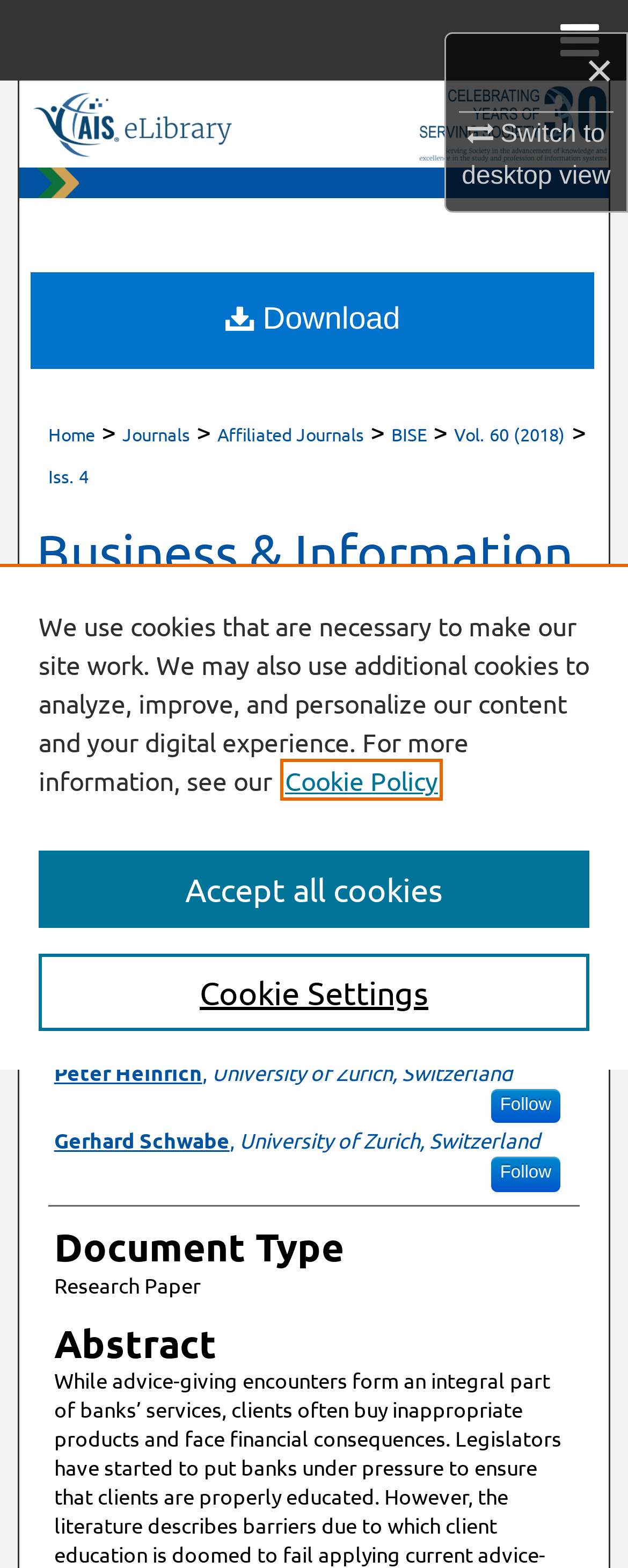Articulate a detailed summary of the webpage's content and design.

This webpage appears to be a research paper titled "Facilitating Informed Decision-Making in Financial Service Encounters" by Peter Heinrich and Gerhard Schwabe. At the top right corner, there is a link to switch to desktop view and a menu icon. On the top left, there is a logo of AIS Electronic Library (AISeL) with a link to it.

Below the logo, there is a navigation breadcrumb trail showing the path from Home to Journals, then to Affiliated Journals, BISE, Vol. 60 (2018), and finally to Iss. 4. Next to the breadcrumb trail, there is a heading that reads "Business & Information Systems Engineering".

The main content of the webpage is divided into sections. The first section is the title of the research paper, followed by a section titled "Authors" that lists the authors' names, affiliations, and a "Follow" link for each. Below the authors' section, there is a section titled "Document Type" that indicates the paper is a Research Paper.

The next section is the abstract of the research paper, which is not explicitly stated in the accessibility tree. However, there is a download link above the abstract section. At the bottom of the page, there is a cookie banner with a privacy alert dialog that provides information about the website's cookie policy and allows users to customize their cookie settings or accept all cookies.